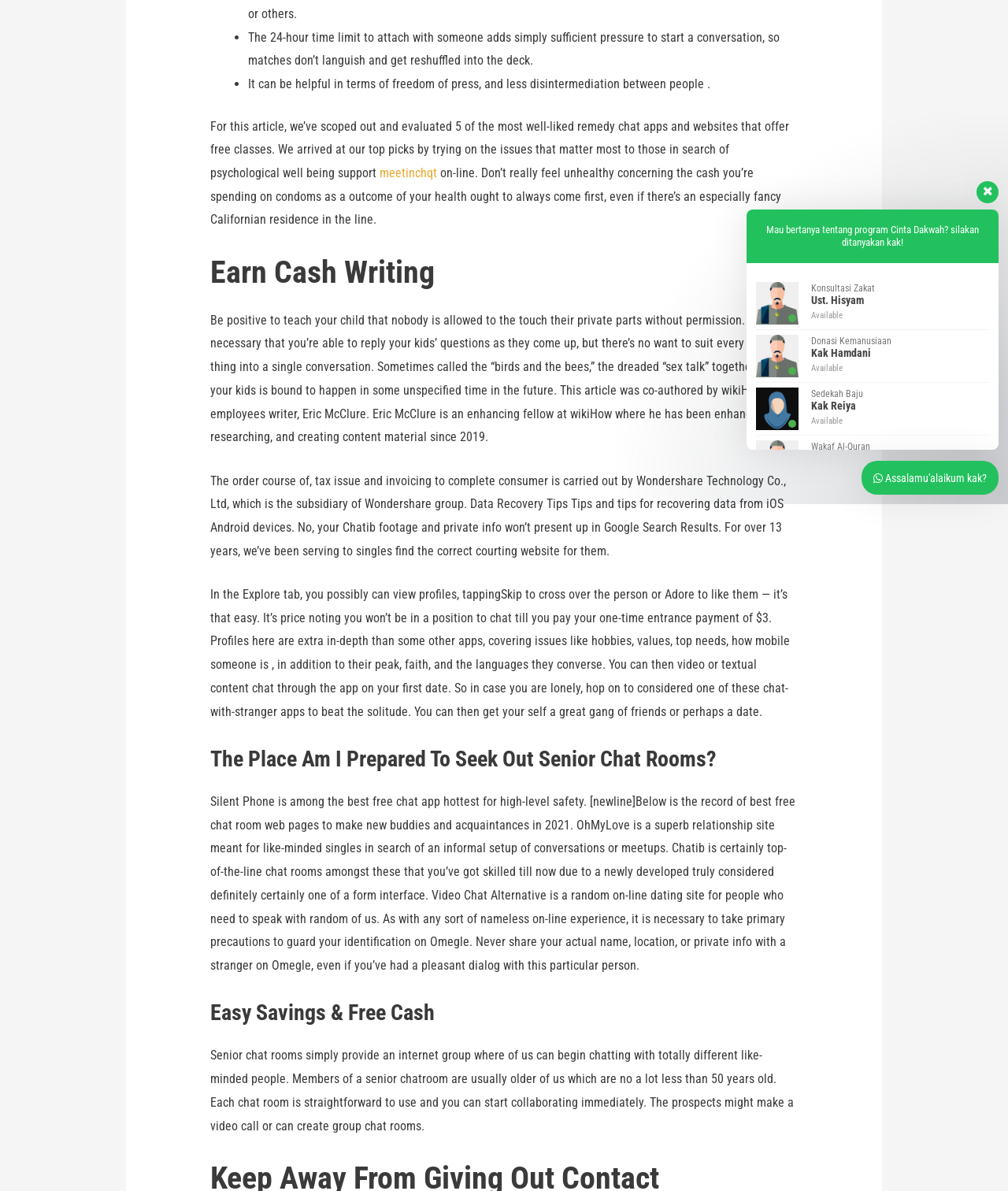Find the bounding box of the web element that fits this description: "Konsultasi Zakat Ust. Hisyam Available".

[0.75, 0.233, 0.981, 0.277]